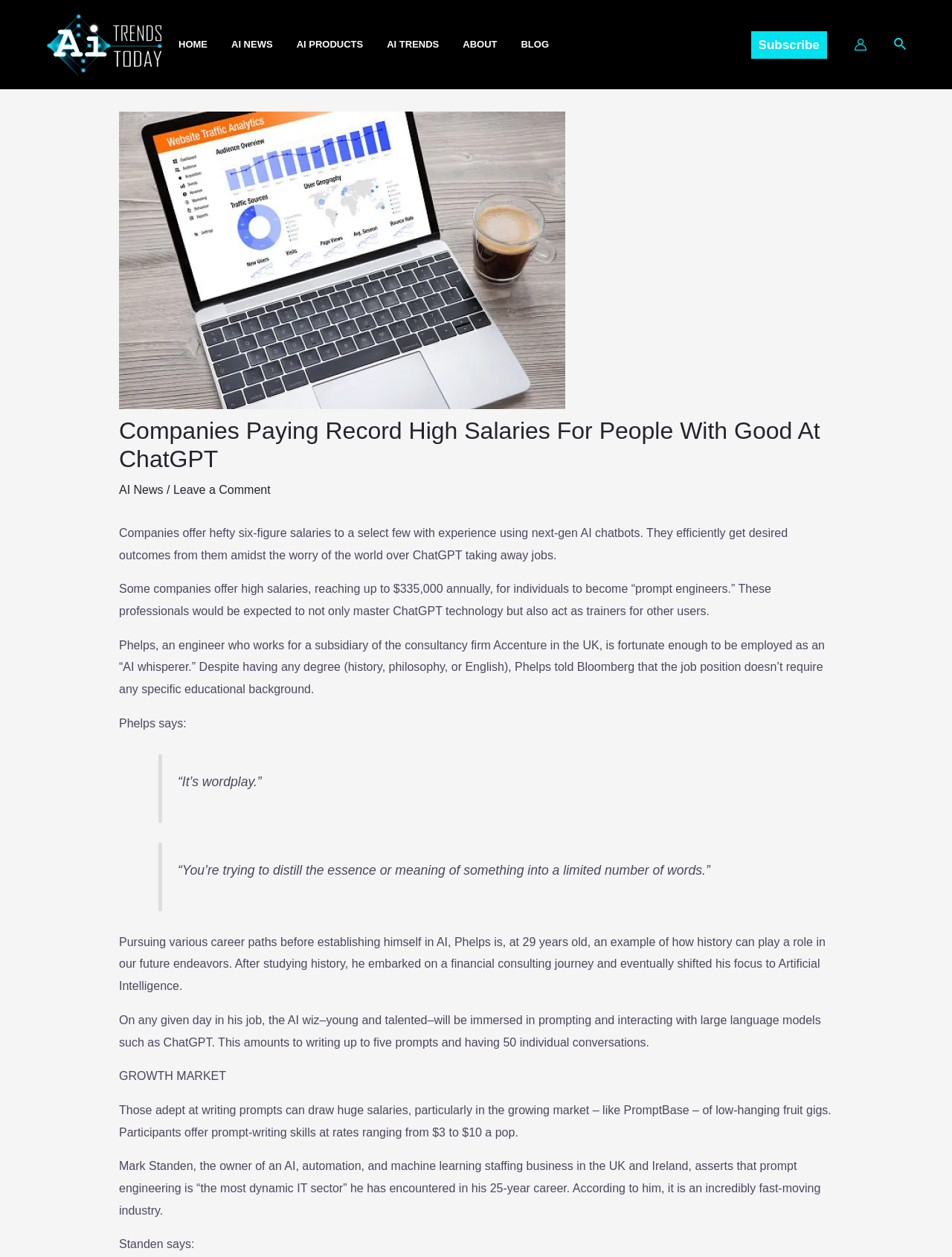Give the bounding box coordinates for the element described by: "AI Trends".

[0.406, 0.0, 0.486, 0.071]